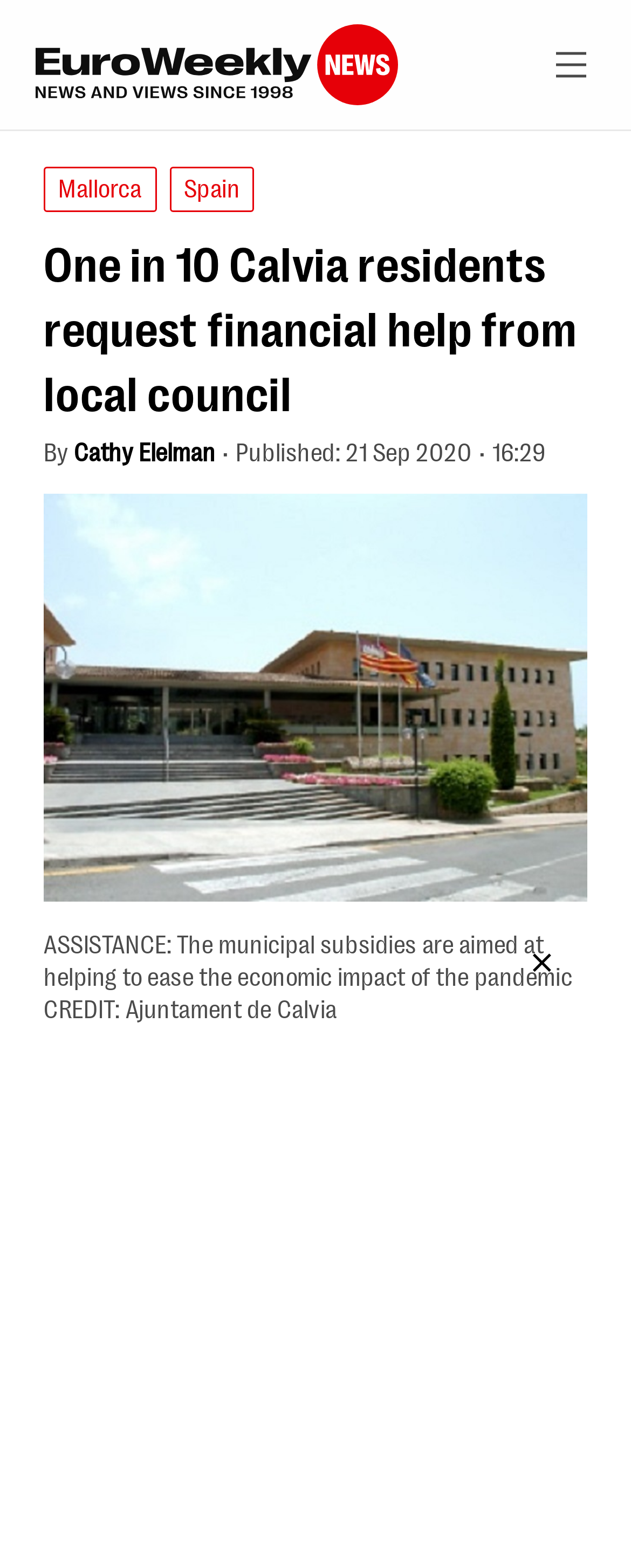Please find the bounding box for the UI element described by: "Spain".

[0.268, 0.106, 0.404, 0.135]